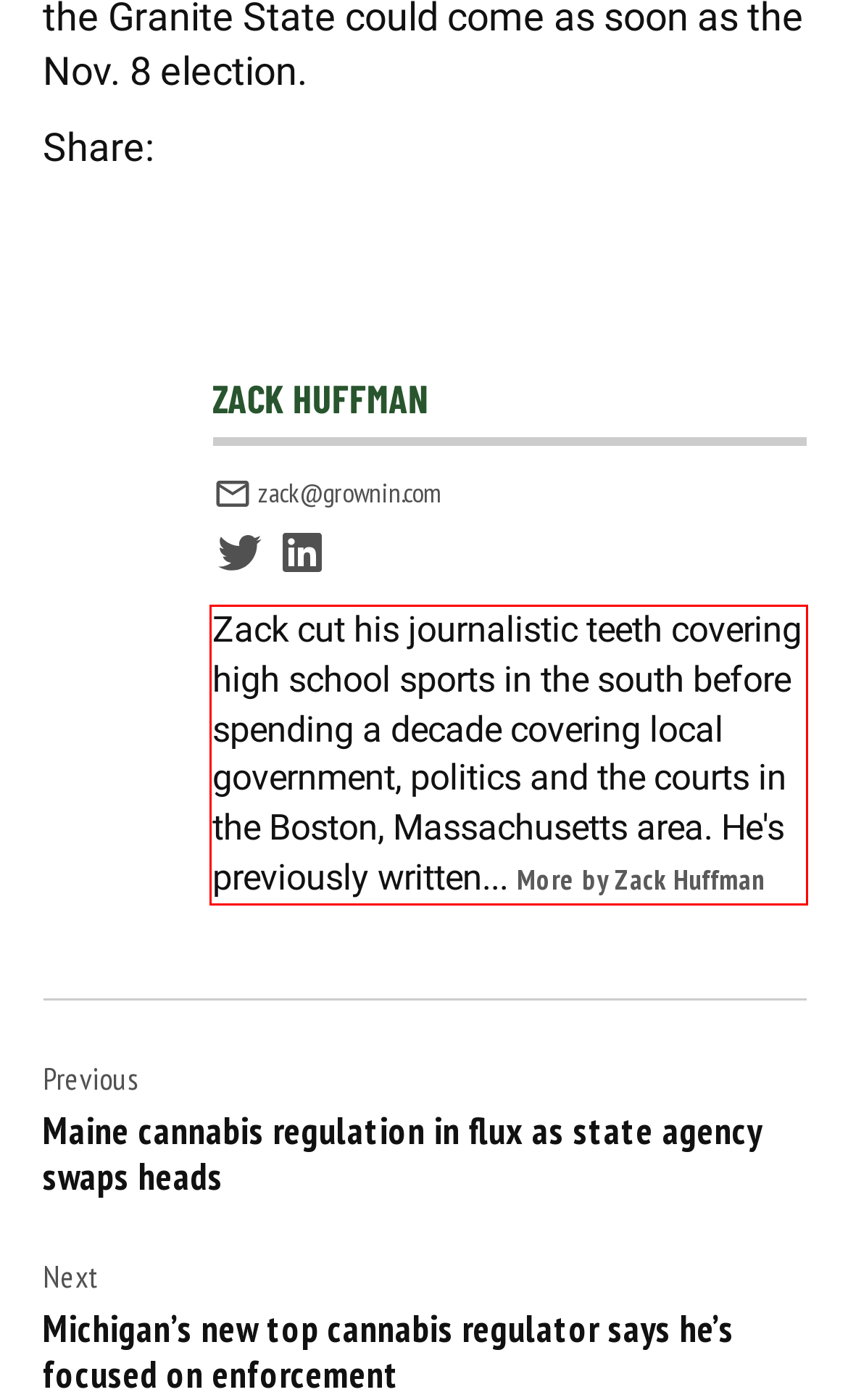Using the provided screenshot of a webpage, recognize and generate the text found within the red rectangle bounding box.

Zack cut his journalistic teeth covering high school sports in the south before spending a decade covering local government, politics and the courts in the Boston, Massachusetts area. He's previously written... More by Zack Huffman